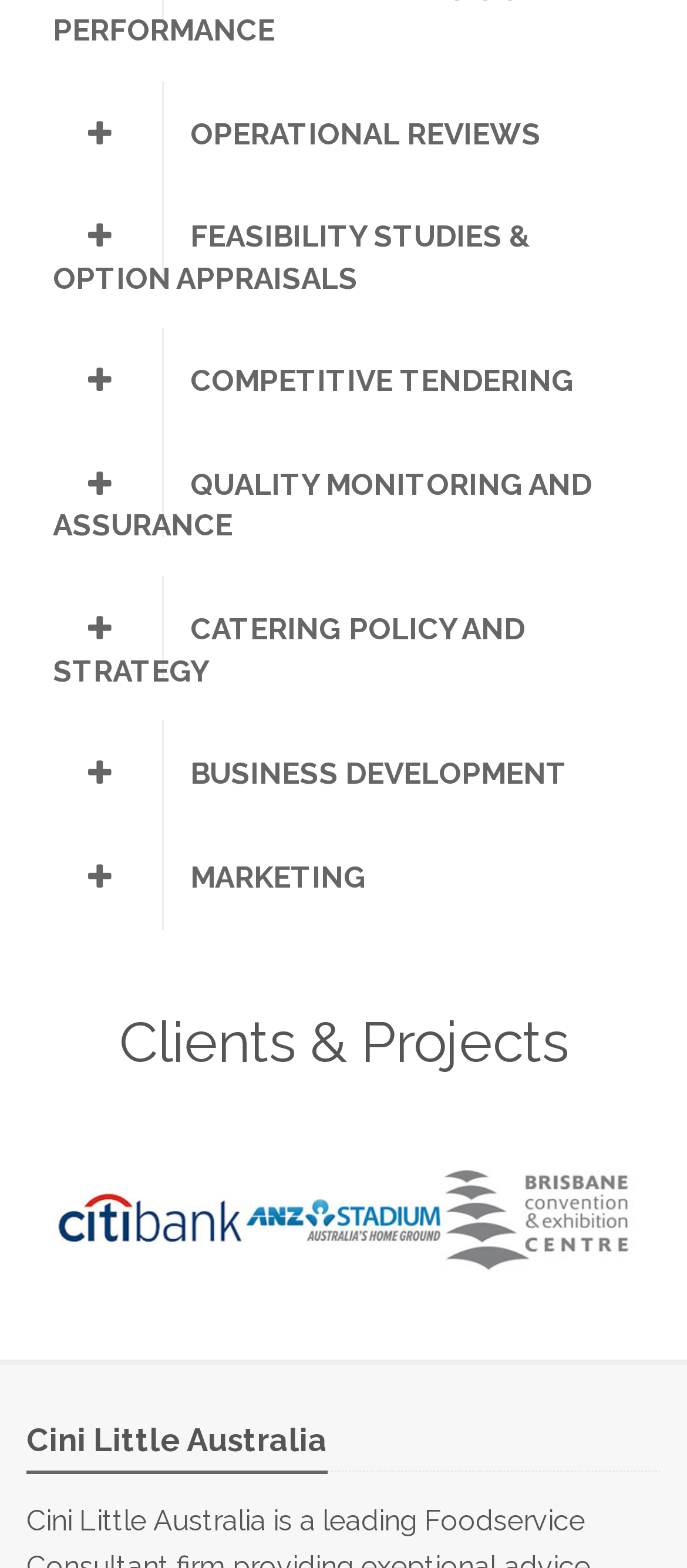Identify the bounding box coordinates for the UI element that matches this description: "Competitive Tendering".

[0.077, 0.209, 0.874, 0.277]